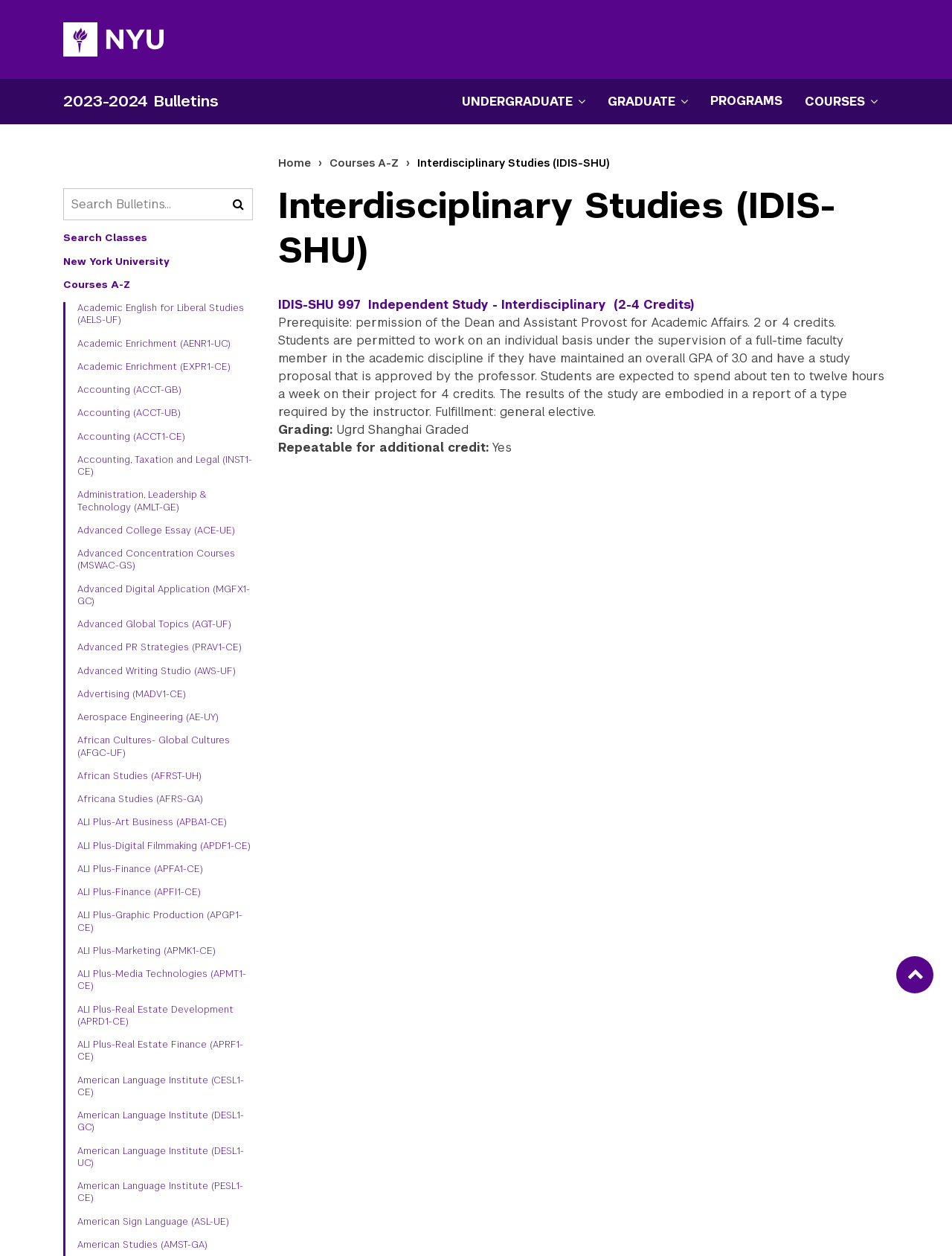Pinpoint the bounding box coordinates of the clickable element to carry out the following instruction: "Go to previous page."

None